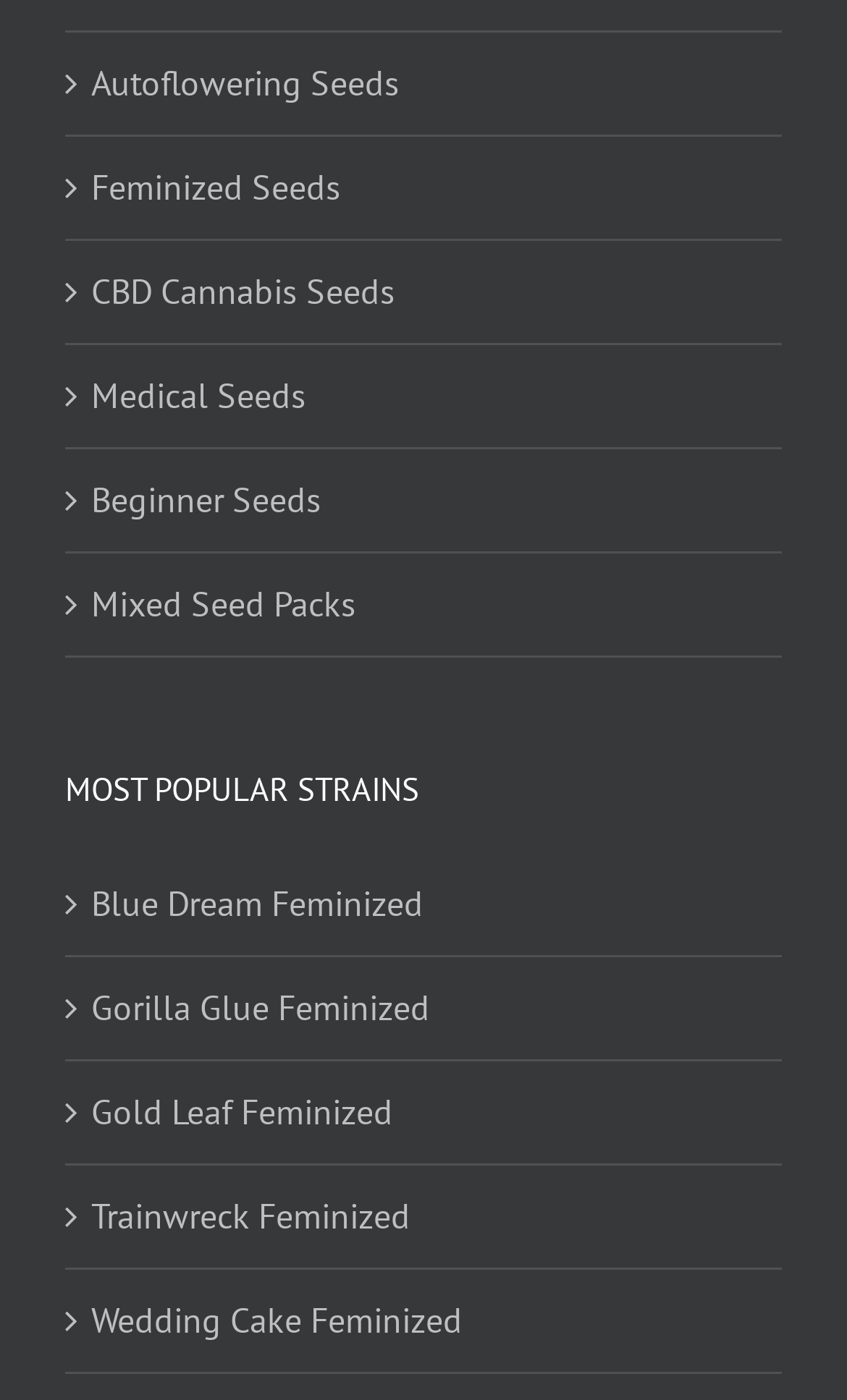Please identify the coordinates of the bounding box for the clickable region that will accomplish this instruction: "Learn about CBD Cannabis Seeds".

[0.108, 0.187, 0.897, 0.229]